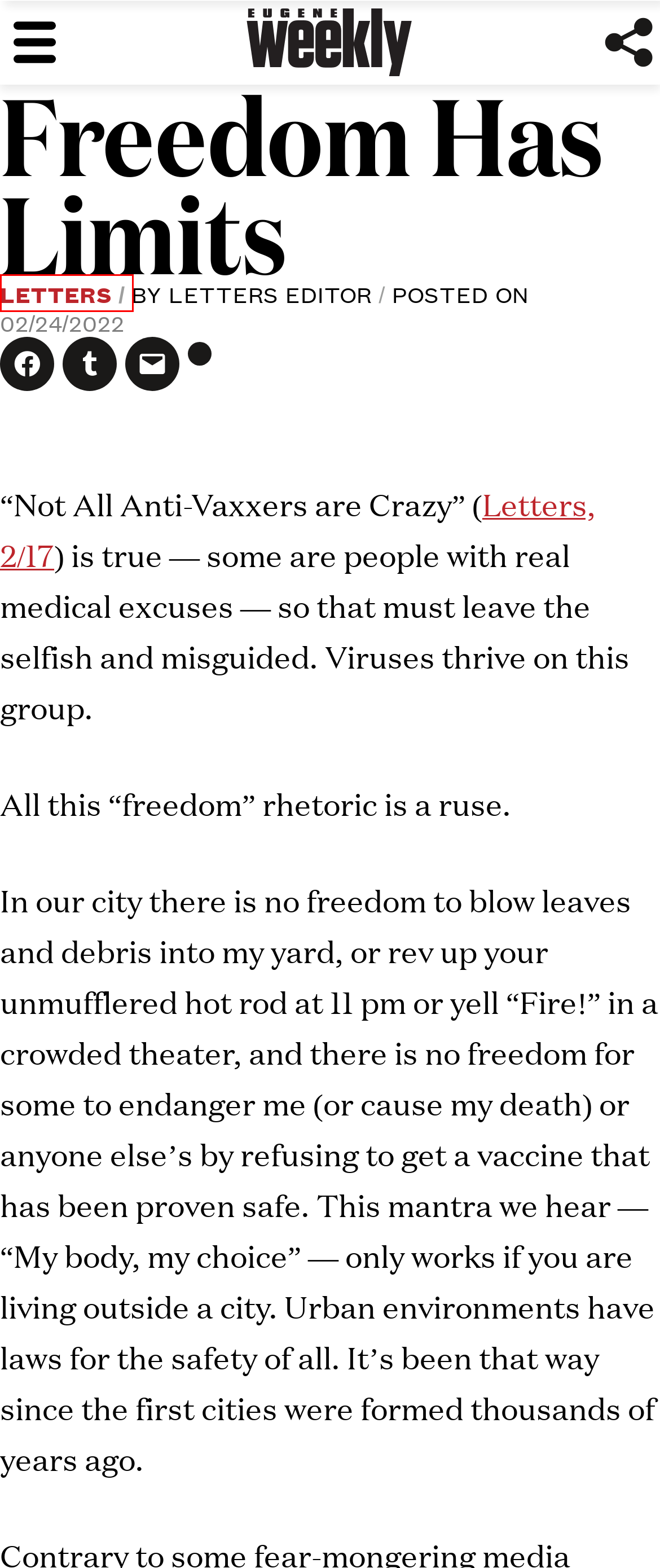A screenshot of a webpage is given, featuring a red bounding box around a UI element. Please choose the webpage description that best aligns with the new webpage after clicking the element in the bounding box. These are the descriptions:
A. Not All Anti-Vaxxers Are Crazy – Eugene Weekly
B. Letters – Eugene Weekly
C. Oregon Country Fair Weekend - Oregon Country Fair - July 12th-14th 2024 | Afton Tickets
D. Eugene Weekly – We've got issues.
E. Slant – Eugene Weekly
F. Opinion – Eugene Weekly
G. News – Eugene Weekly
H. Letters Editor – Eugene Weekly

B